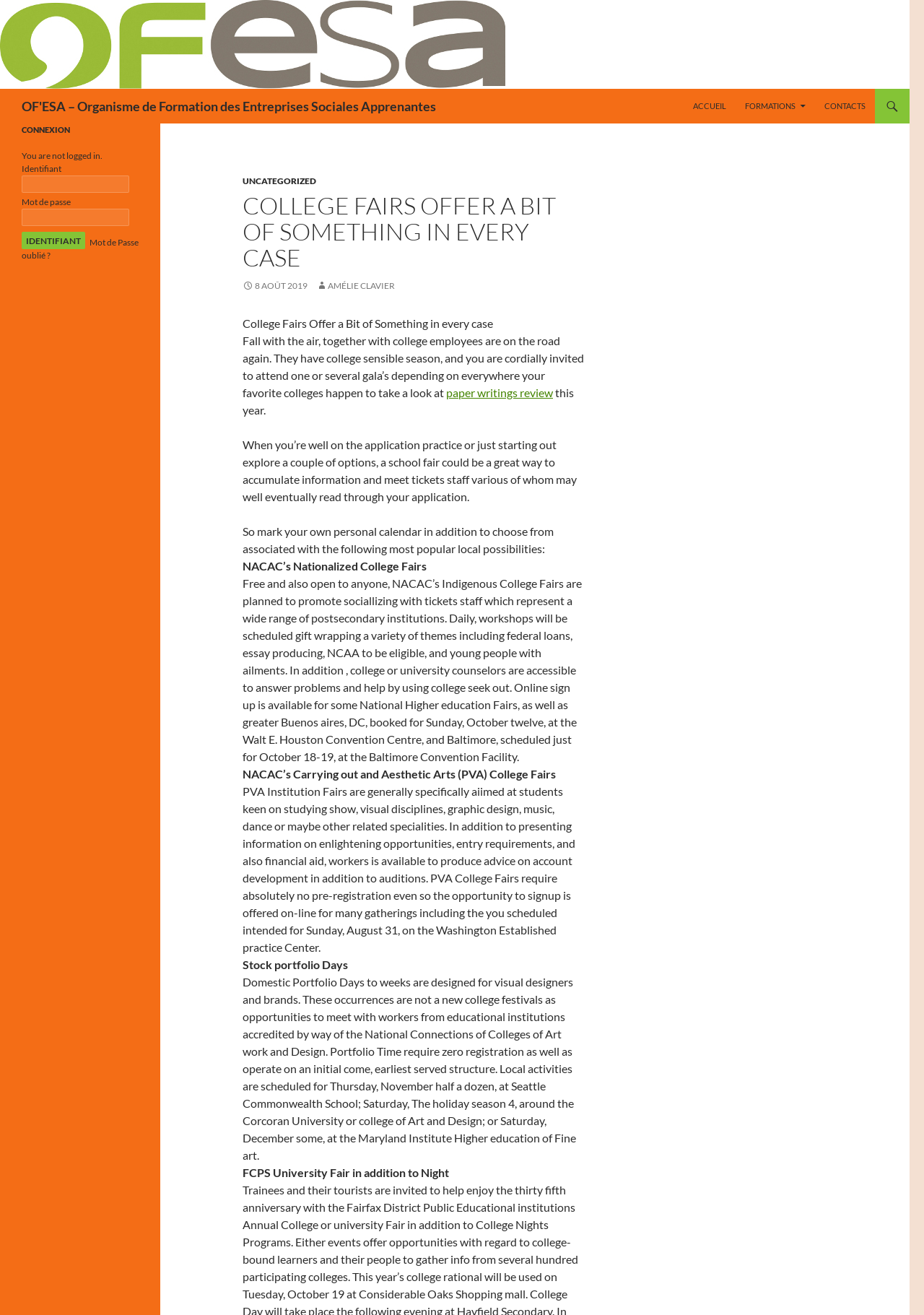Determine the bounding box coordinates of the clickable element to complete this instruction: "Click on the 'FORMATIONS' link". Provide the coordinates in the format of four float numbers between 0 and 1, [left, top, right, bottom].

[0.797, 0.068, 0.881, 0.094]